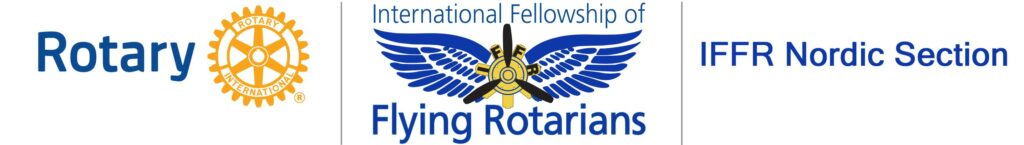Answer the question below with a single word or a brief phrase: 
What is the focus of the International Fellowship of Flying Rotarians?

Uniting individuals with a shared passion for flying